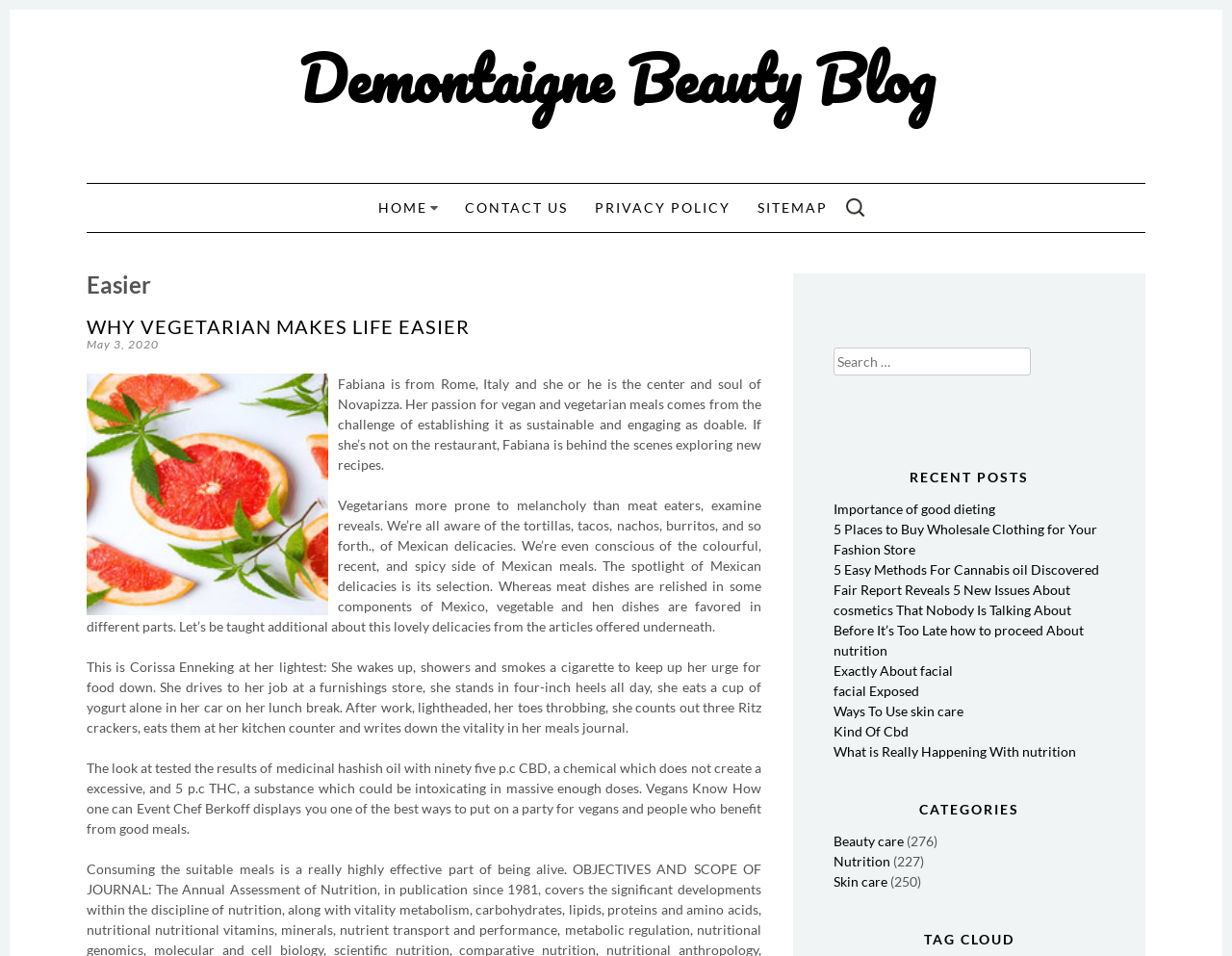Answer the question in a single word or phrase:
How many categories are listed on the webpage?

3